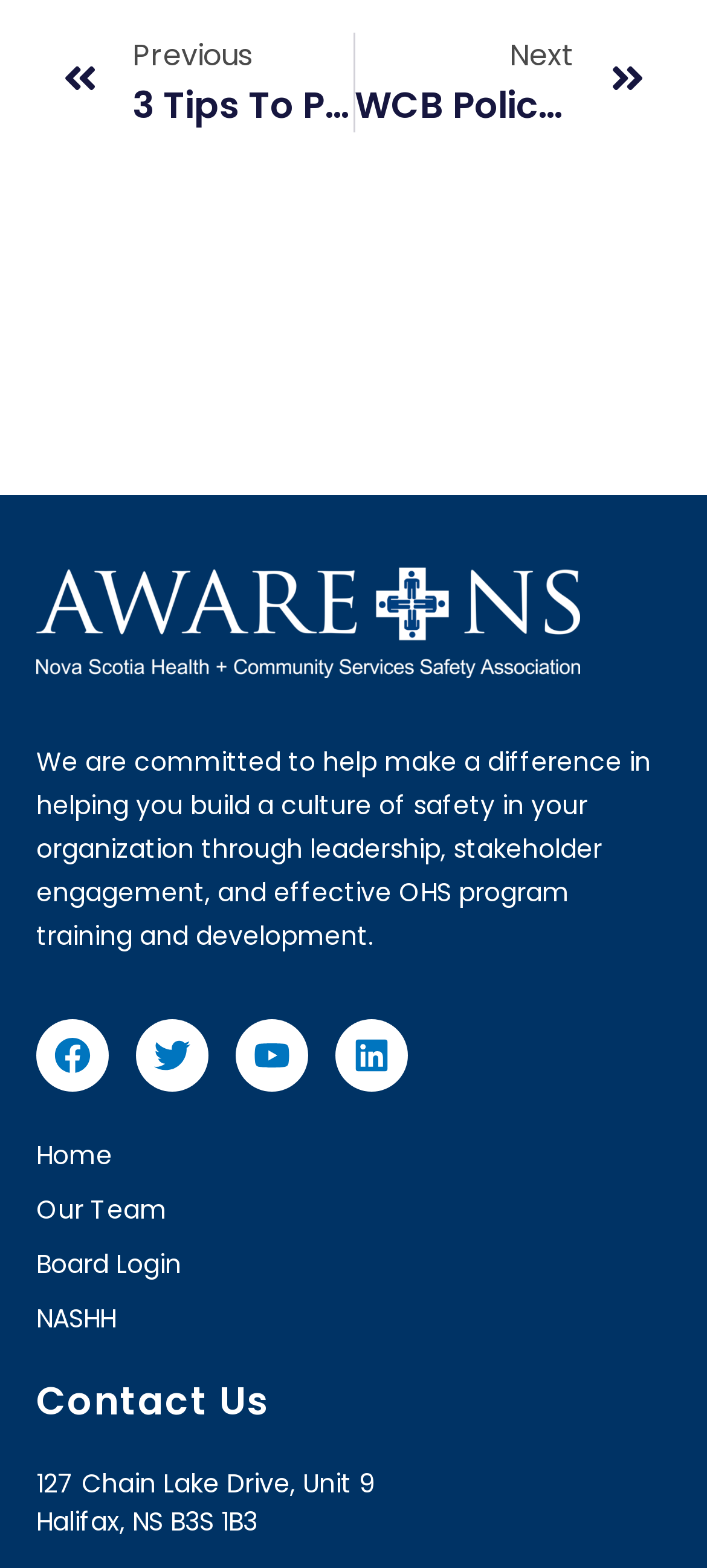Determine the bounding box coordinates (top-left x, top-left y, bottom-right x, bottom-right y) of the UI element described in the following text: Twitter

[0.192, 0.65, 0.295, 0.696]